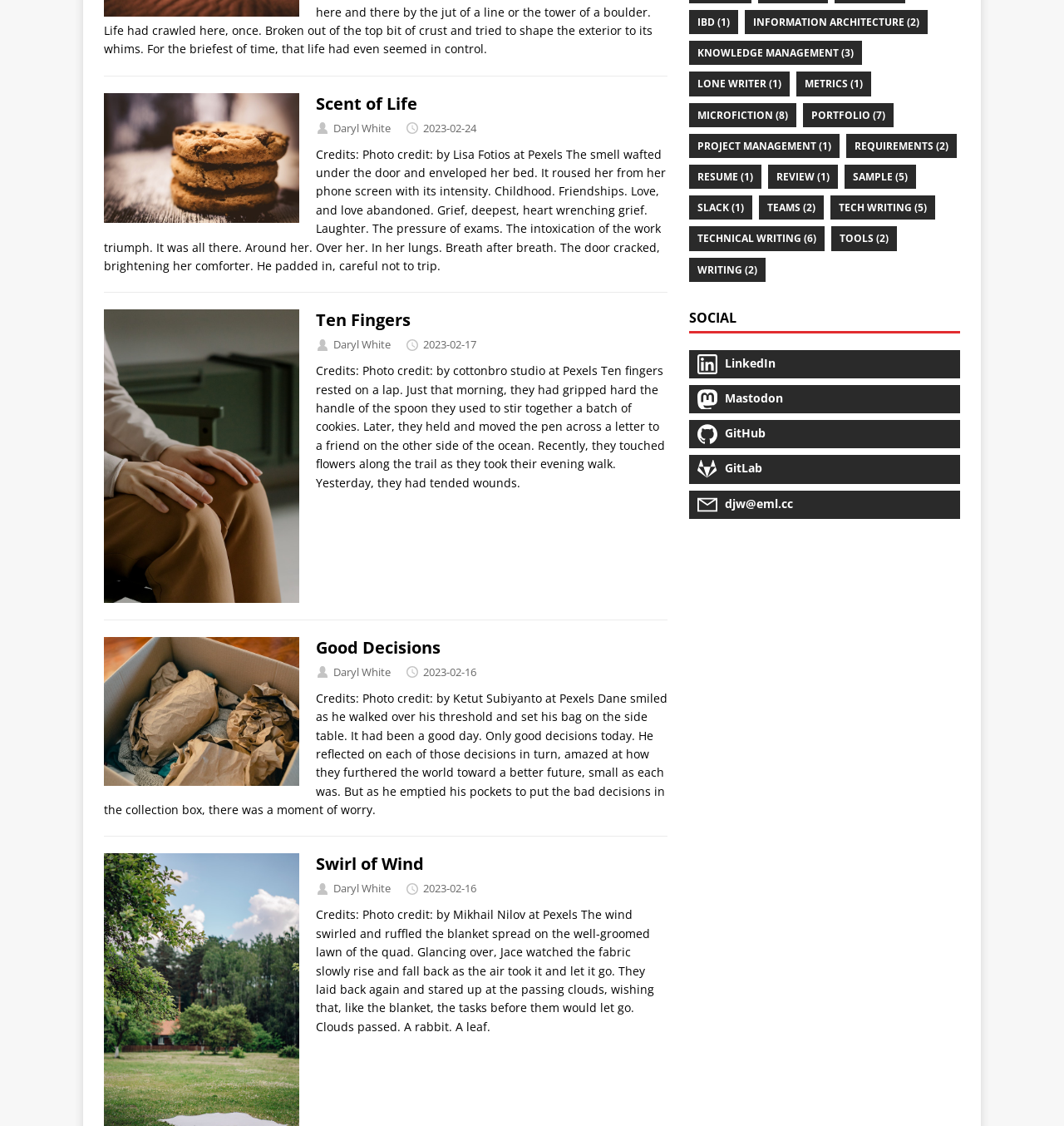Identify the bounding box coordinates for the UI element described as follows: Mastodon. Use the format (top-left x, top-left y, bottom-right x, bottom-right y) and ensure all values are floating point numbers between 0 and 1.

[0.648, 0.342, 0.902, 0.367]